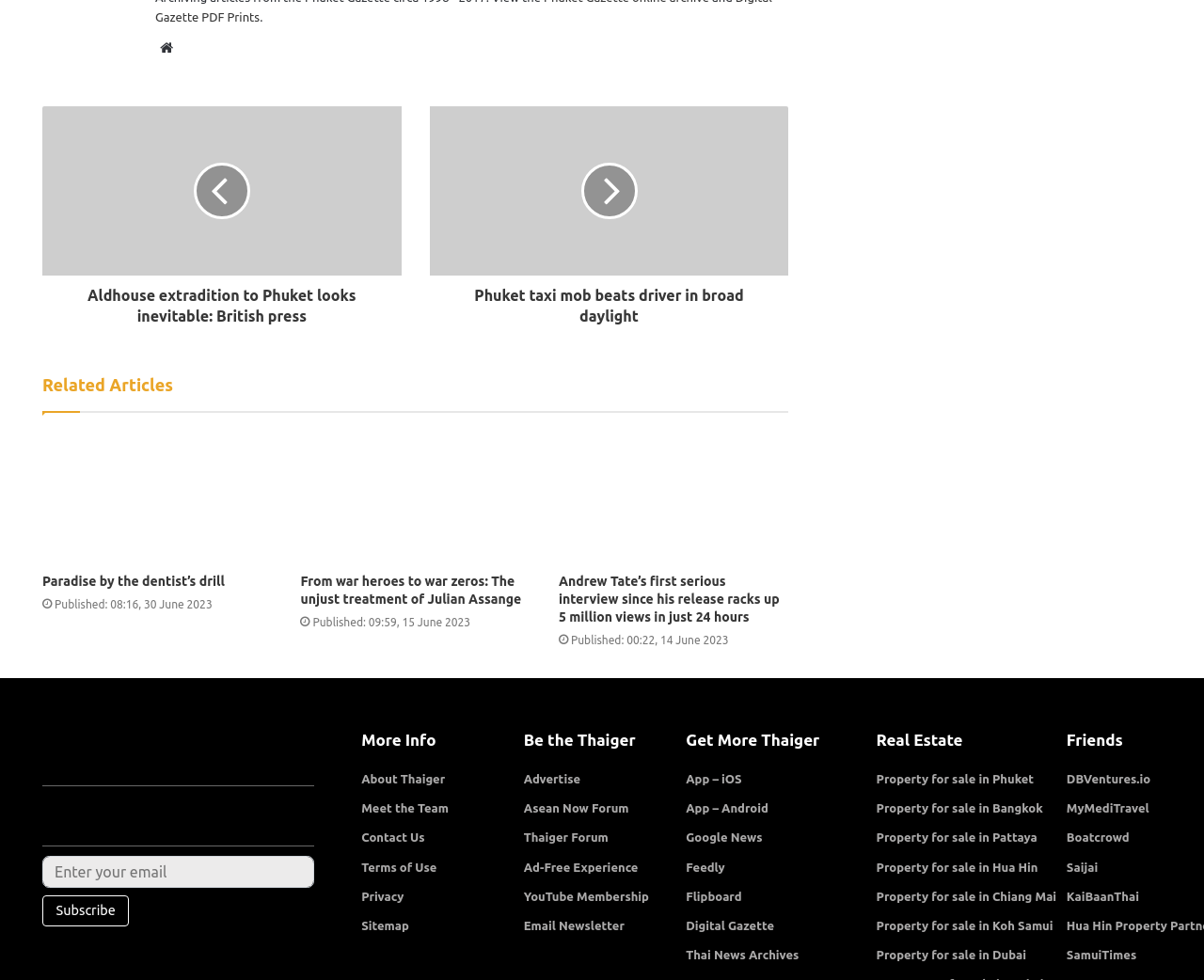Determine the bounding box coordinates for the element that should be clicked to follow this instruction: "Visit the 'About Thaiger' page". The coordinates should be given as four float numbers between 0 and 1, in the format [left, top, right, bottom].

[0.3, 0.788, 0.37, 0.801]